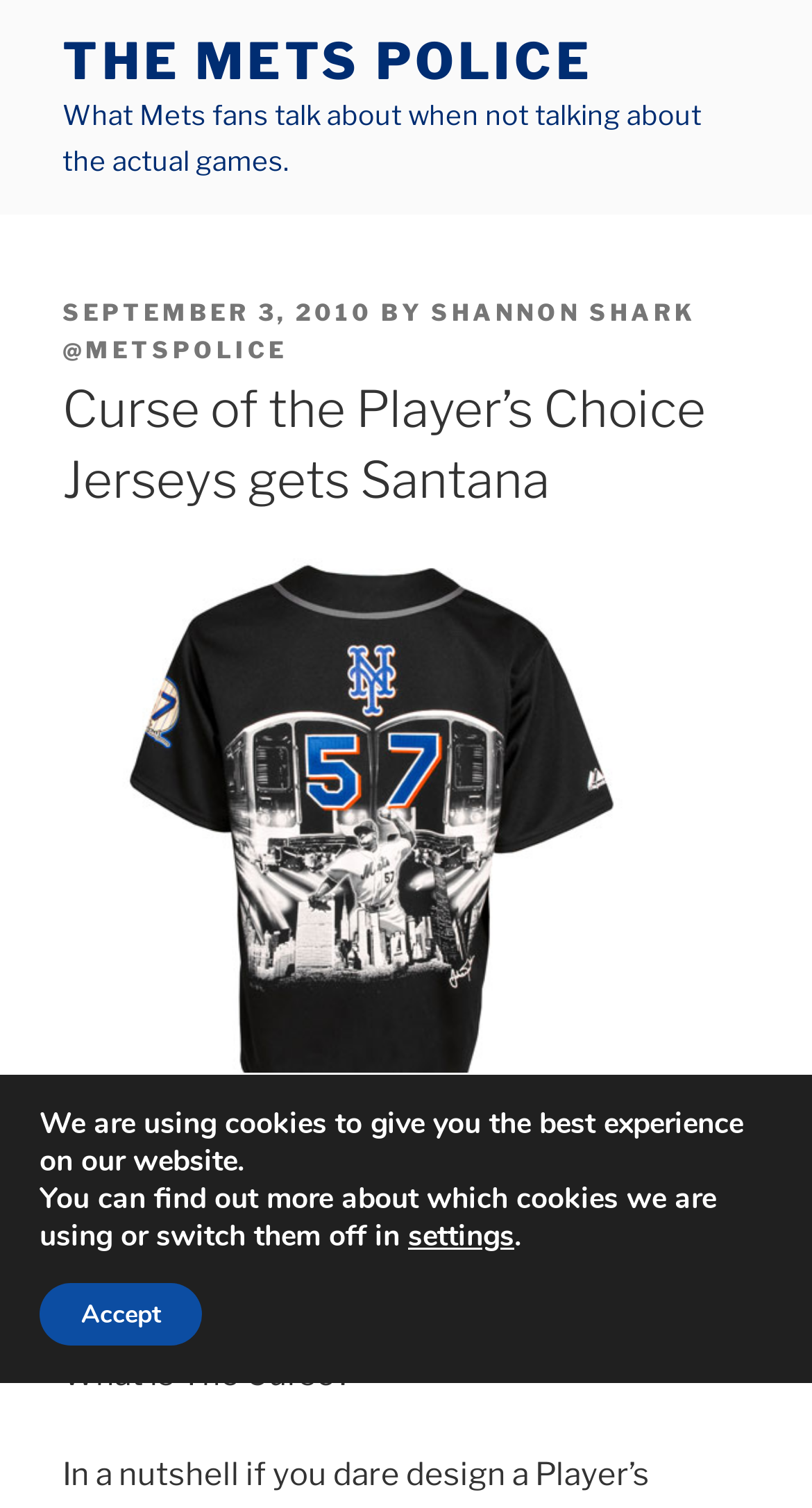Please answer the following query using a single word or phrase: 
How many images are there in the article?

1